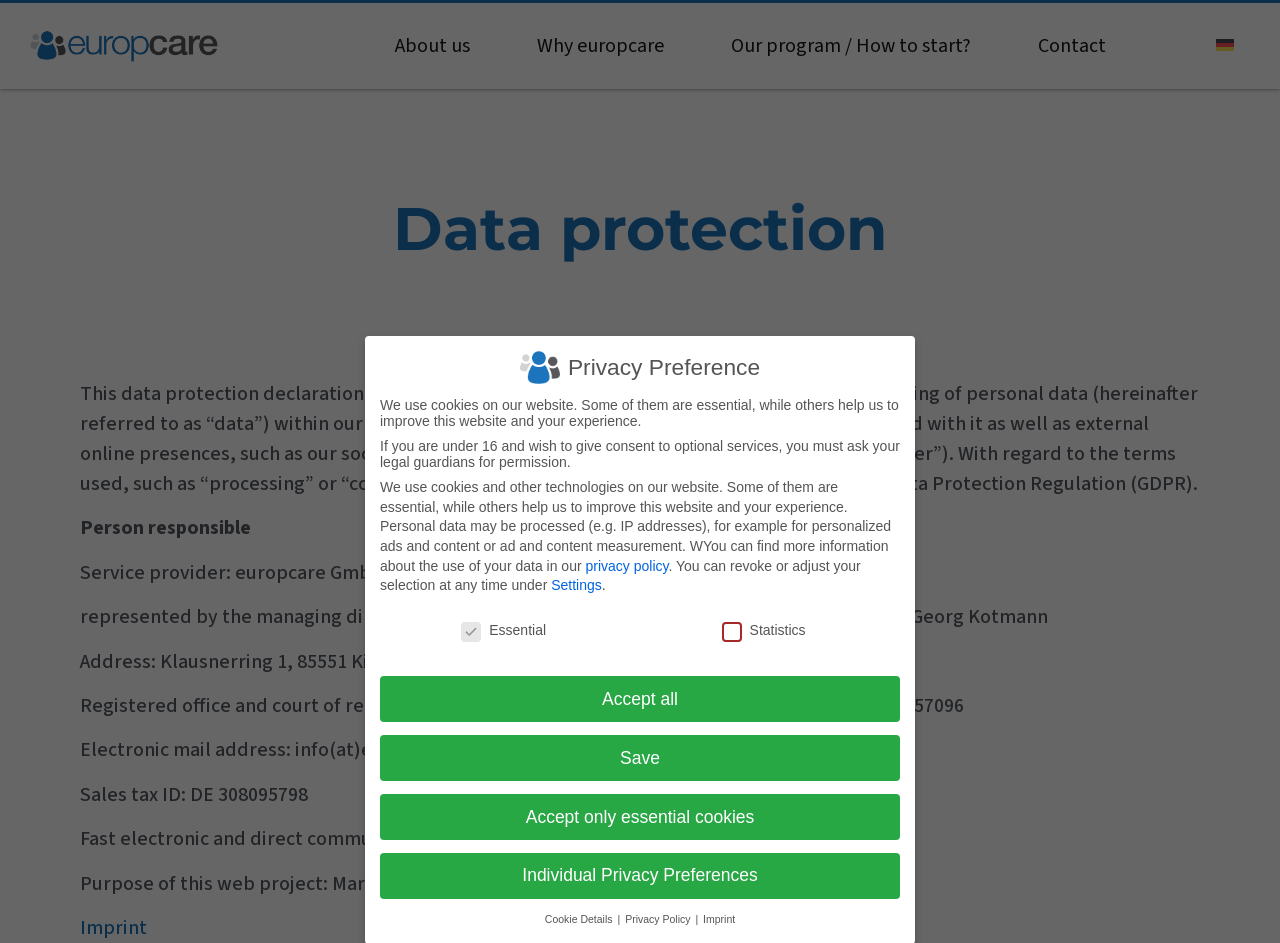Pinpoint the bounding box coordinates of the clickable element to carry out the following instruction: "Click the 'German' link."

[0.942, 0.033, 0.972, 0.062]